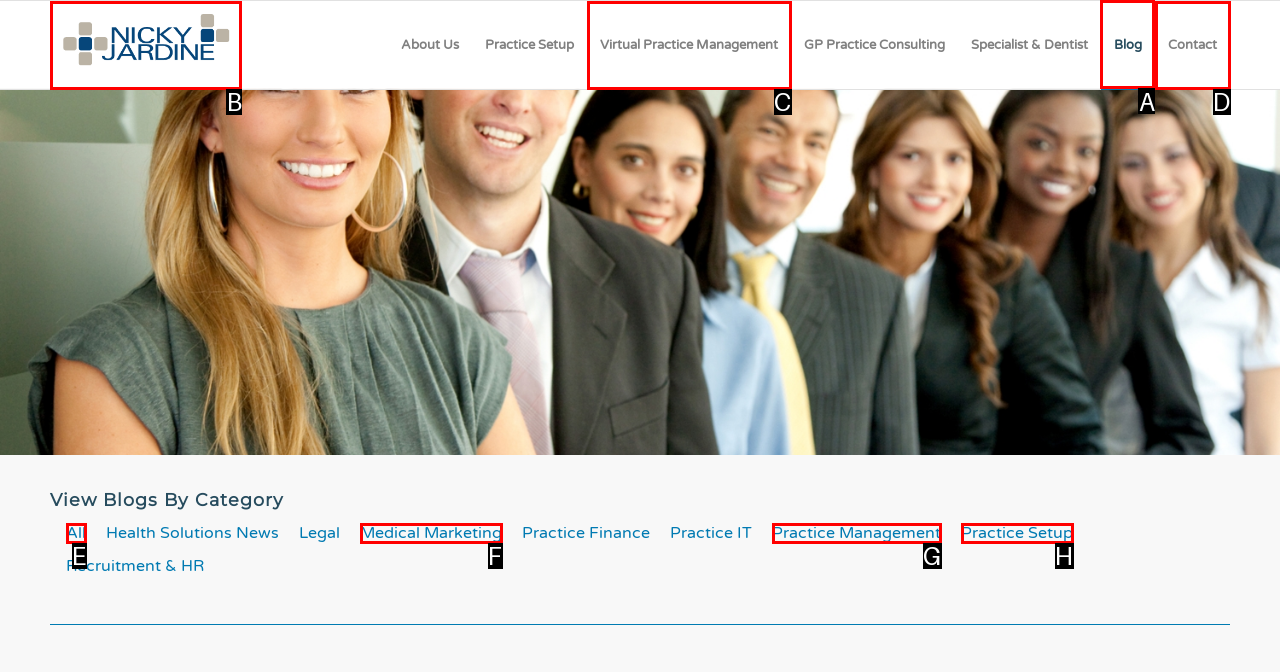Select the proper HTML element to perform the given task: Read the blog Answer with the corresponding letter from the provided choices.

A